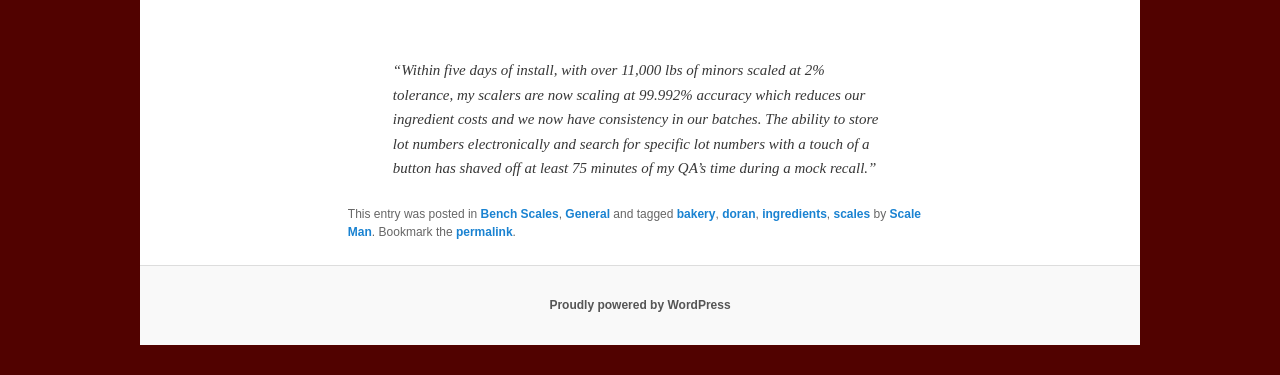Respond with a single word or phrase to the following question: What is the topic of the testimonial?

scales